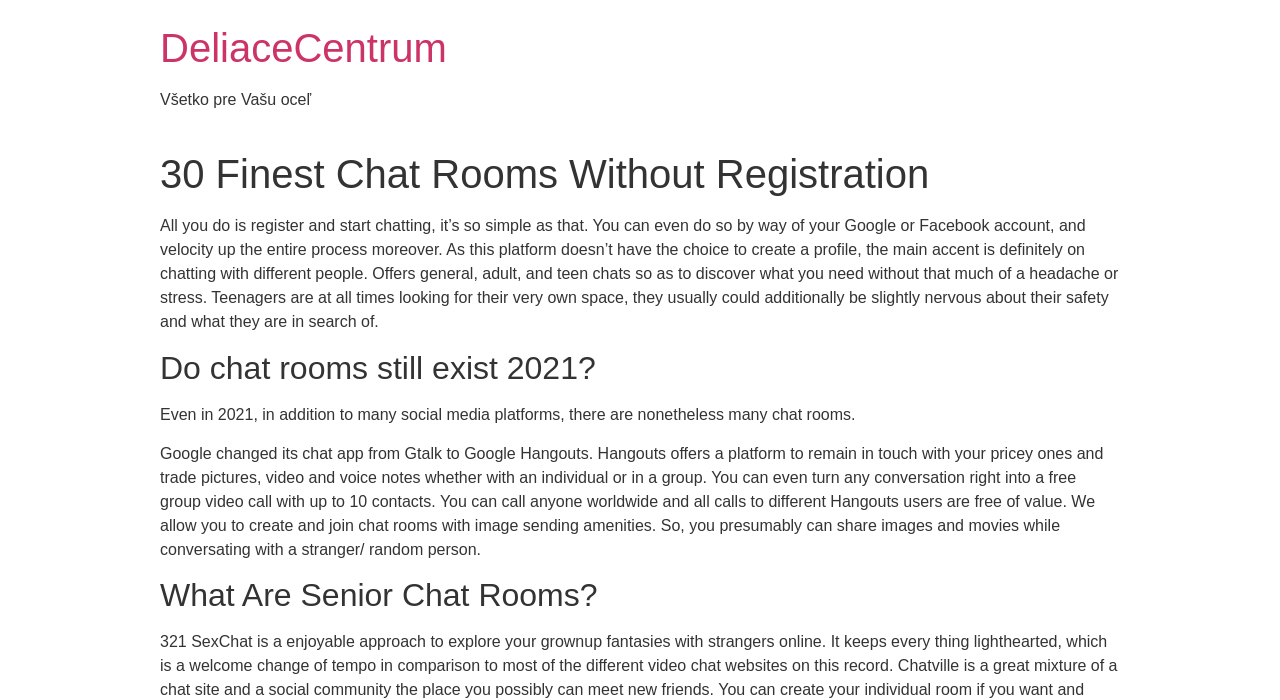Answer the question below with a single word or a brief phrase: 
What type of chats are offered by this platform?

General, adult, and teen chats